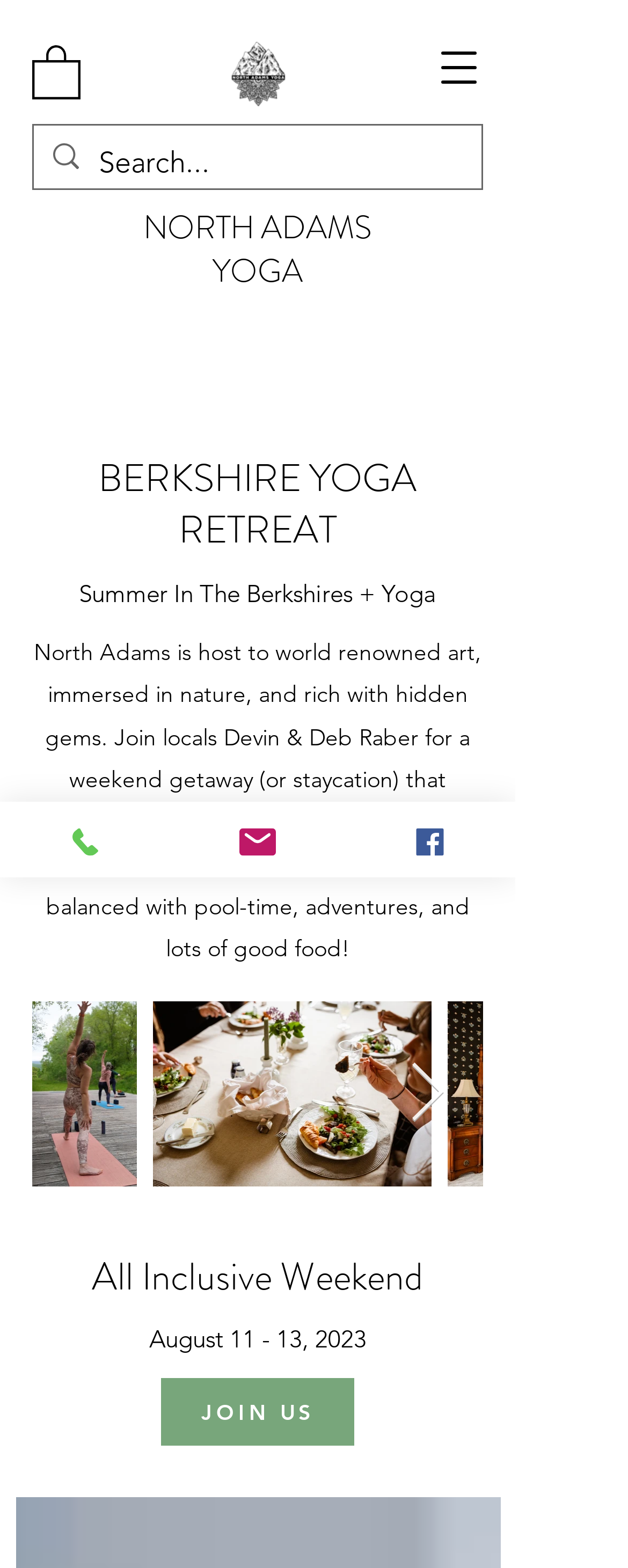Please provide a comprehensive answer to the question based on the screenshot: What is the name of the yoga retreat?

The name of the yoga retreat can be found in the link element with the text 'NORTH ADAMS YOGA' at coordinates [0.228, 0.13, 0.592, 0.188].